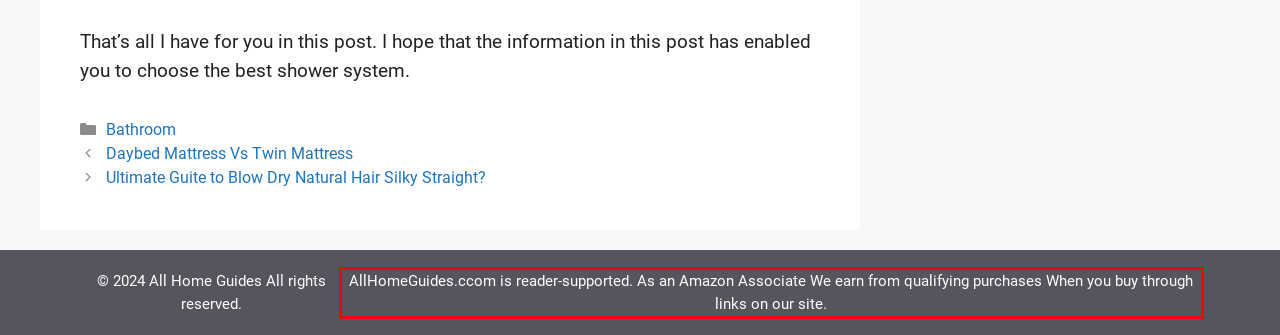Within the screenshot of a webpage, identify the red bounding box and perform OCR to capture the text content it contains.

AllHomeGuides.ccom is reader-supported. As an Amazon Associate We earn from qualifying purchases When you buy through links on our site.